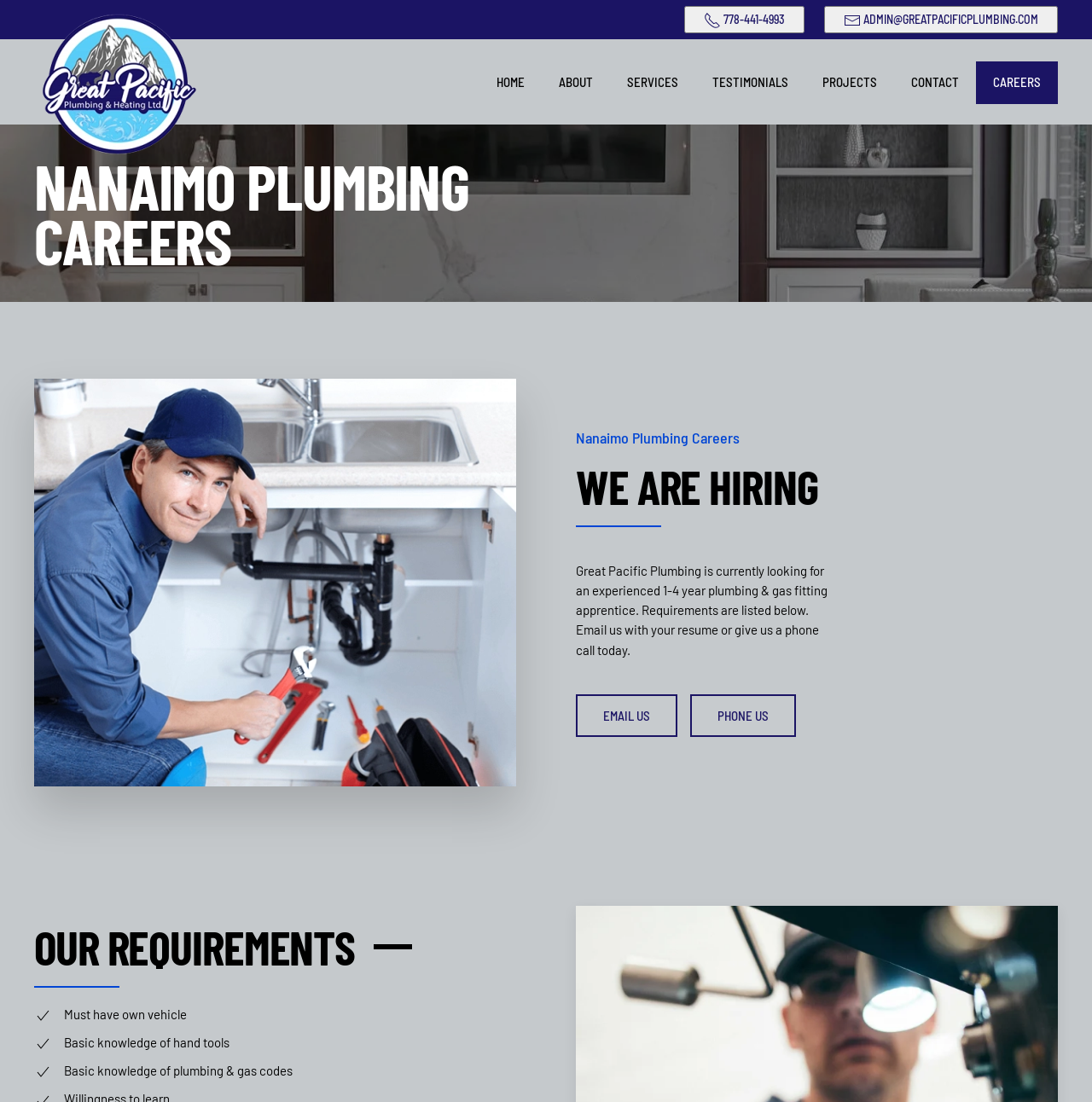What is the email address to contact Great Pacific Plumbing?
Give a one-word or short-phrase answer derived from the screenshot.

ADMIN@GREATPACIFICPLUMBING.COM